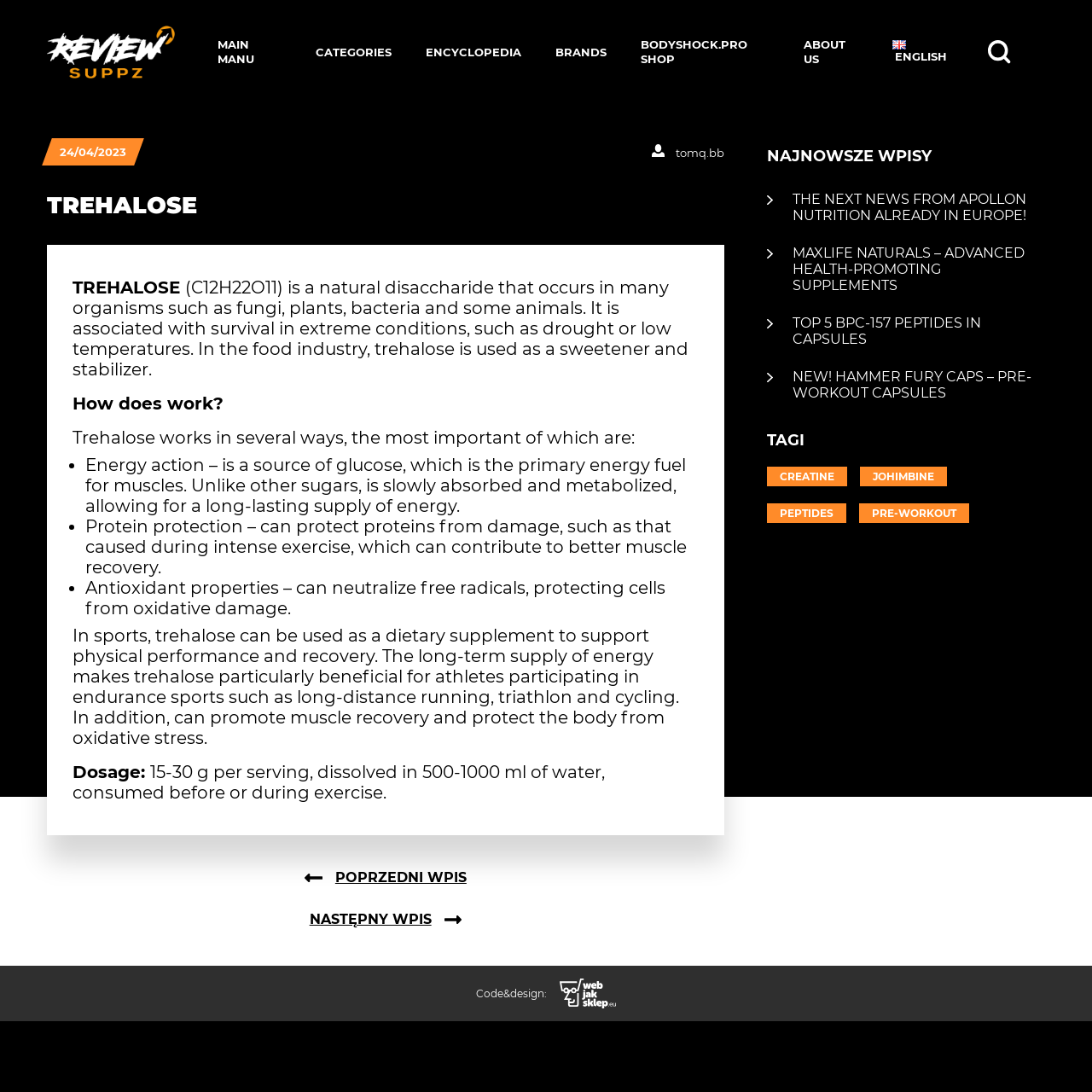Based on the image, please elaborate on the answer to the following question:
What is the main topic of this webpage?

Based on the webpage content, the main topic is Trehalose, a natural disaccharide, and its properties, uses, and benefits are discussed in detail.